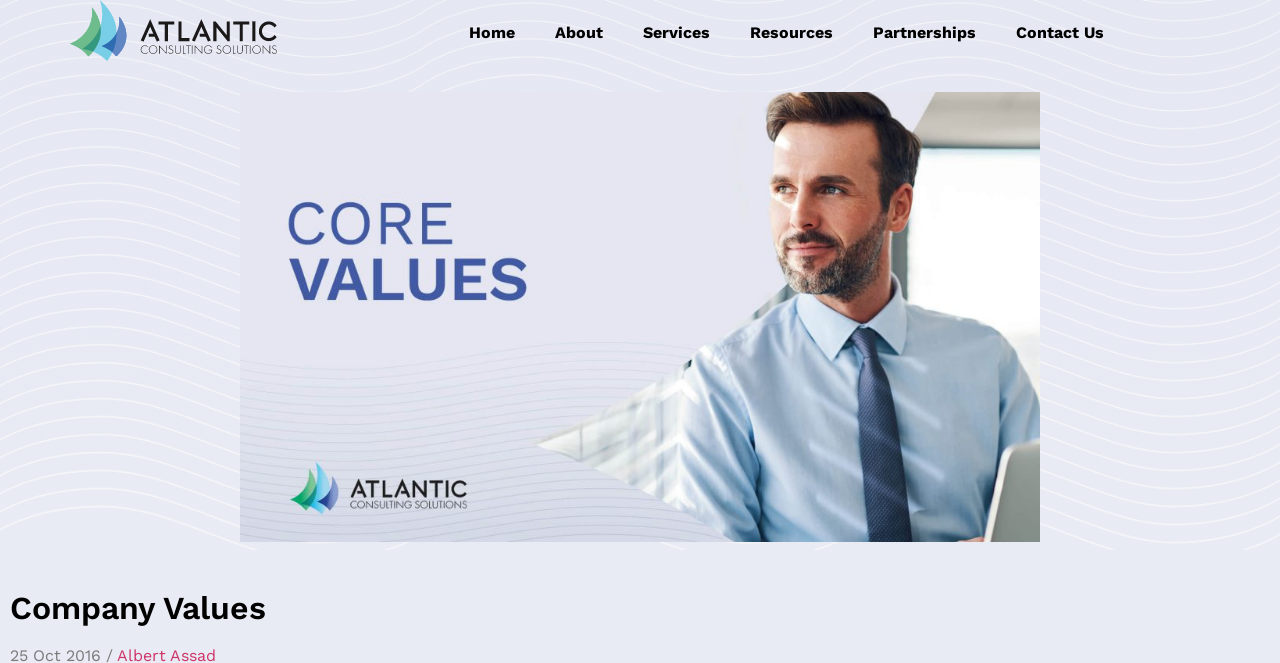Is the 'Contact Us' link located at the top of the page?
Please answer the question with as much detail and depth as you can.

By examining the y-coordinates of the 'Contact Us' link, I found that it is located at [0.778, 0.015, 0.878, 0.083], which indicates it is at the top of the page.